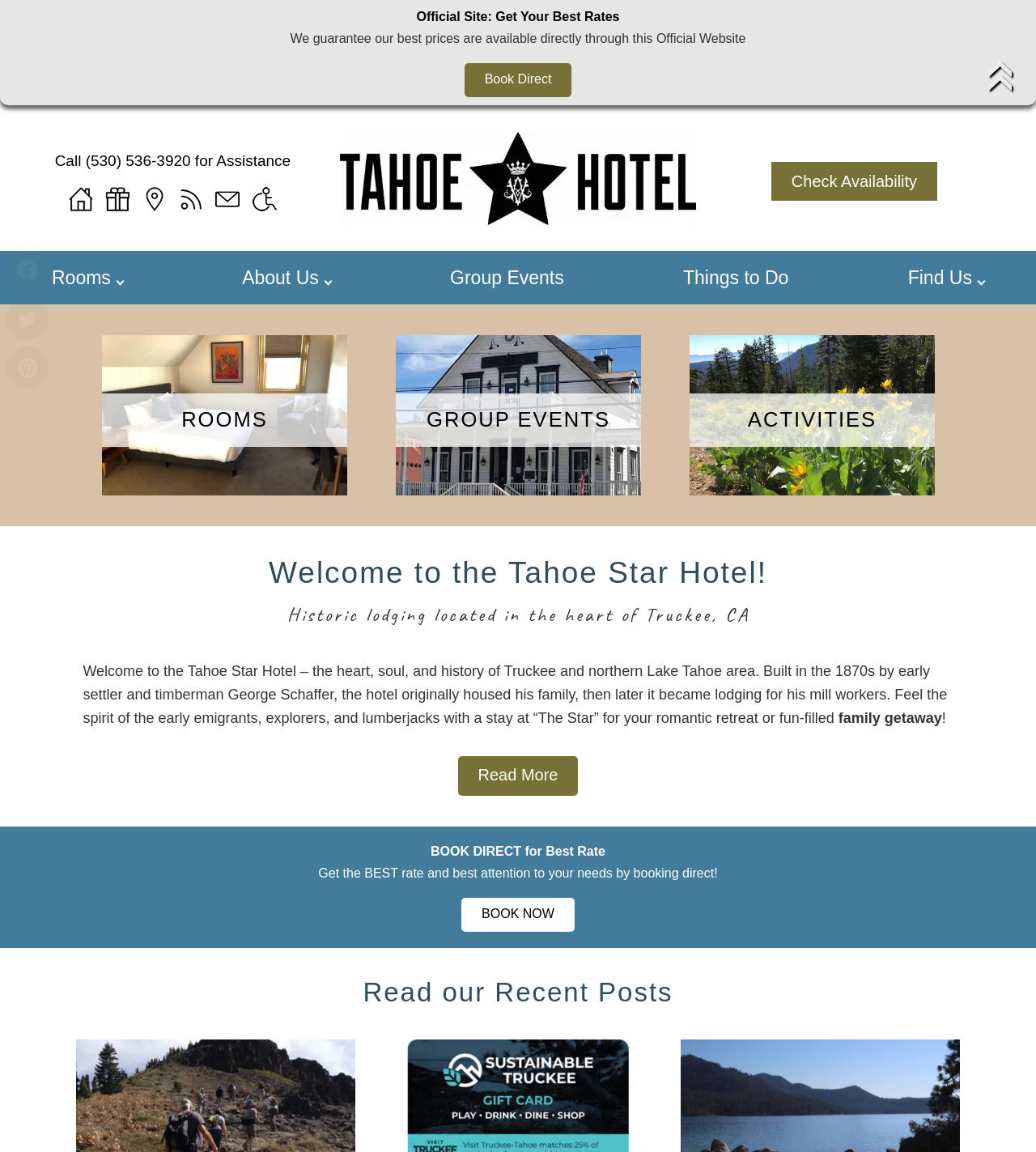Bounding box coordinates are specified in the format (top-left x, top-left y, bottom-right x, bottom-right y). All values are floating point numbers bounded between 0 and 1. Please provide the bounding box coordinate of the region this sentence describes: ACTIVITIES

[0.666, 0.291, 0.902, 0.43]